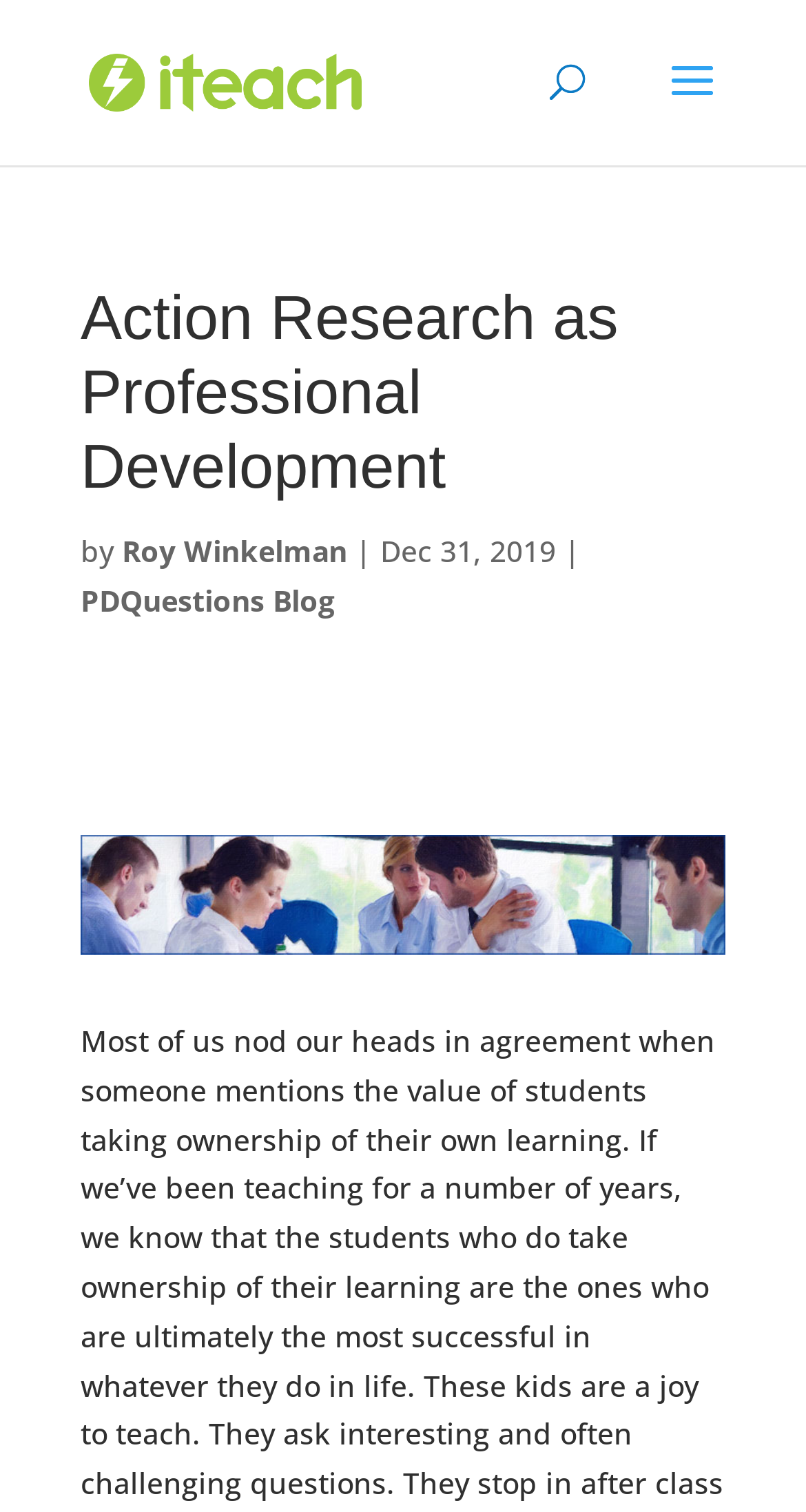Provide a comprehensive description of the webpage.

The webpage is titled "Action Research as Professional Development" and appears to be a blog post or article. At the top left corner, there is a link to "Skip to content" and an "iTeach" logo, which is an image with a corresponding link. 

On the top right corner, there is a "Menu" button and a search bar. The search bar has a placeholder text "Search for..." and a "Search" button. 

Below the top section, the main content begins with a heading that matches the title of the webpage. The author's name, "Roy Winkelman", is mentioned below the title, along with the publication date "Dec 31, 2019". There is also a link to "PDQuestions Blog" on the same line as the author's name.